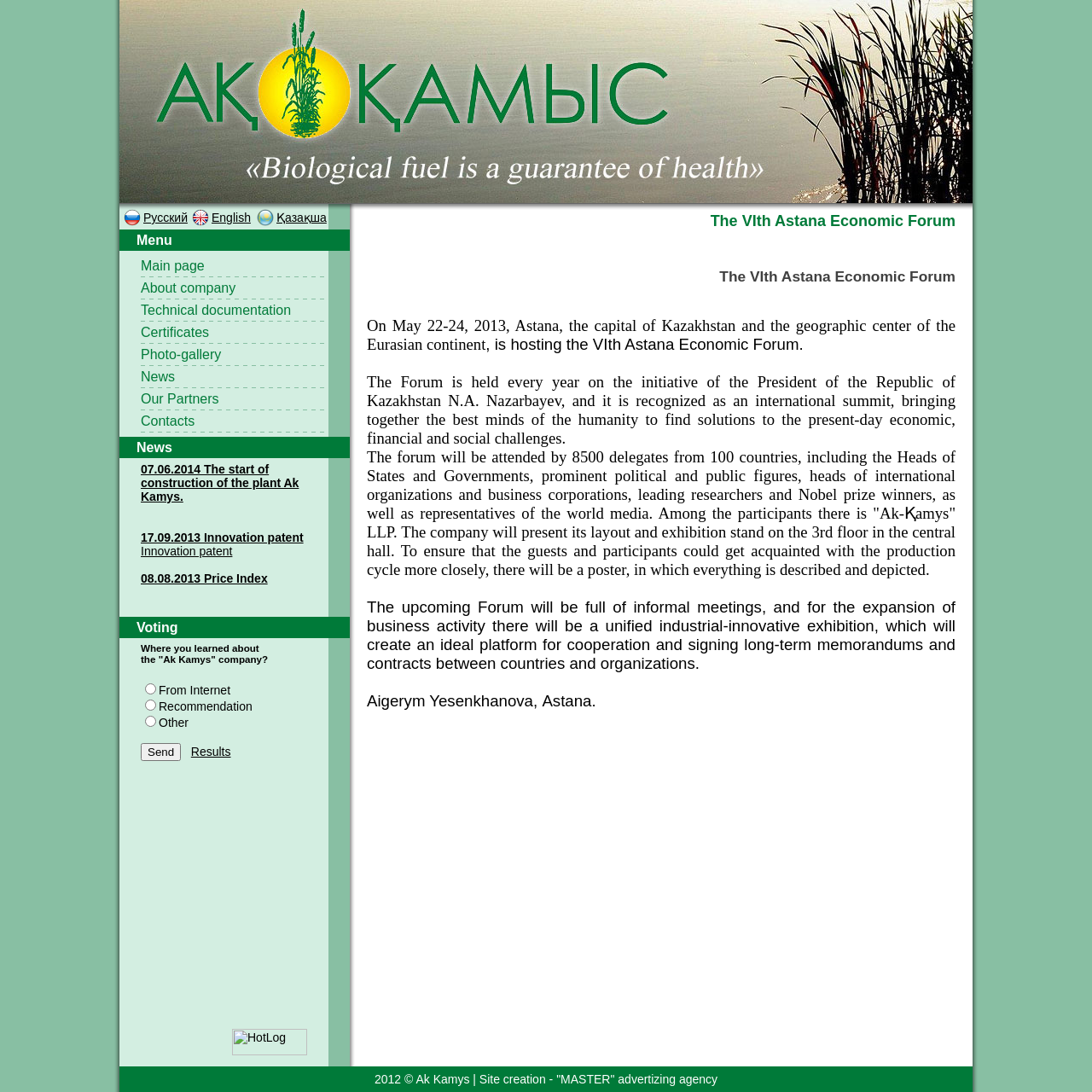Please provide a detailed answer to the question below based on the screenshot: 
What is the company name?

The company name can be found in the top-left corner of the webpage, where it says 'Ak Kamys - biofuel production plant, alternative energy sources, fuel pellets, pellets manufacturing, sale of pellets, pellets sale'.